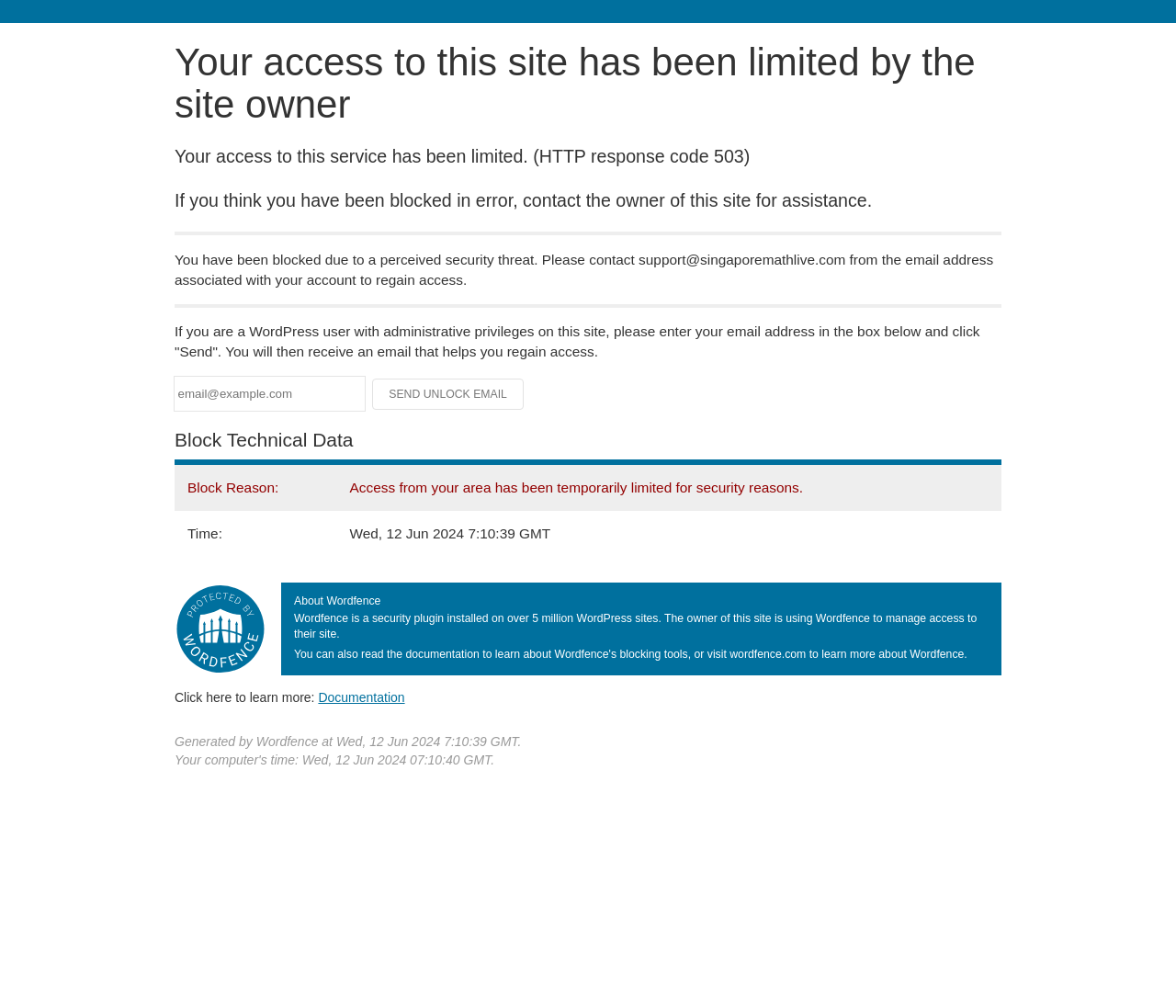Determine the bounding box of the UI component based on this description: "Documentation". The bounding box coordinates should be four float values between 0 and 1, i.e., [left, top, right, bottom].

[0.271, 0.685, 0.344, 0.7]